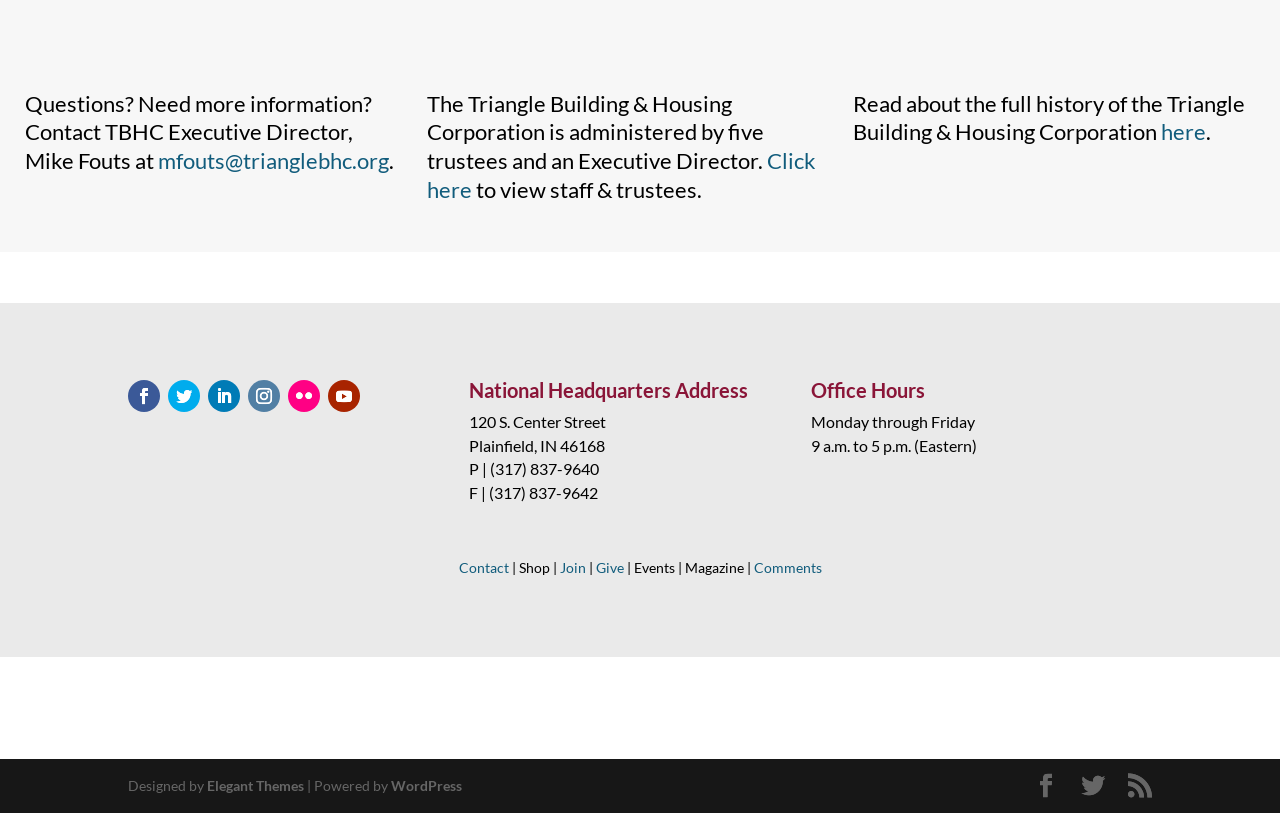What is the link to the contact page?
Provide a detailed answer to the question, using the image to inform your response.

I found the link to the contact page by looking at the link element with the text 'Contact' which is likely the link to the contact page.